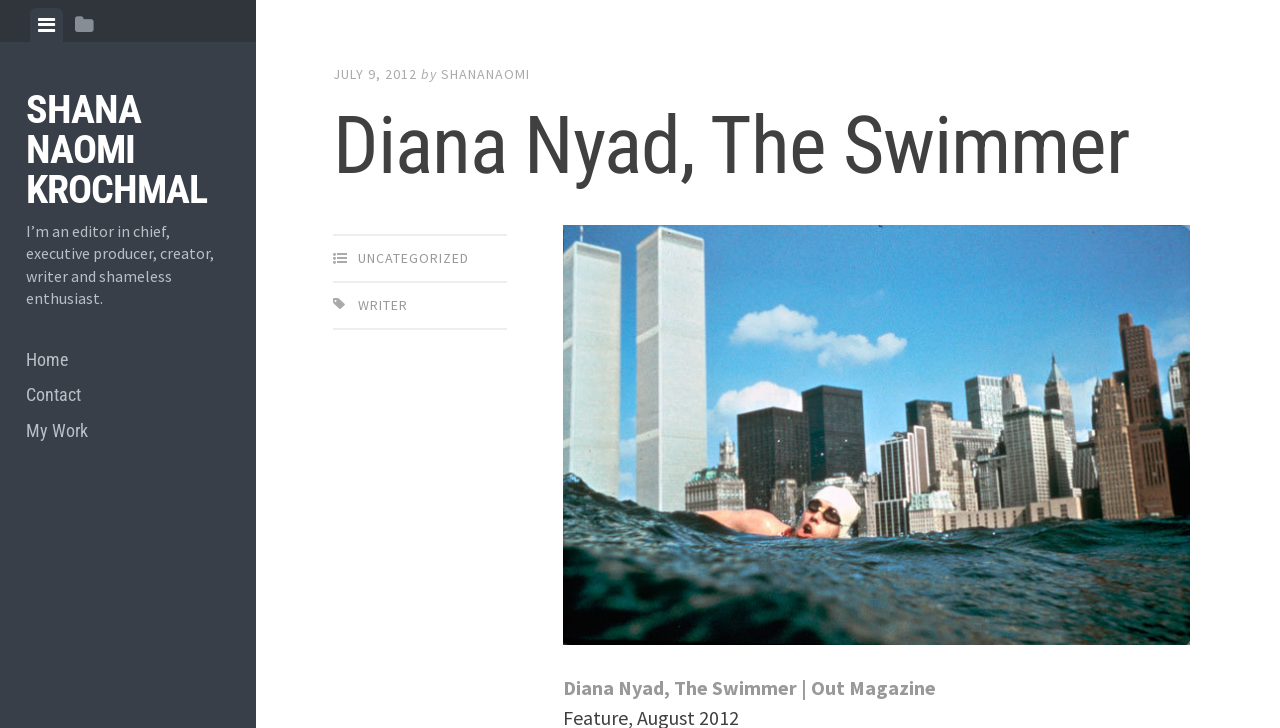Determine the bounding box coordinates for the area that should be clicked to carry out the following instruction: "Read Diana Nyad, The Swimmer article".

[0.44, 0.927, 0.731, 0.962]